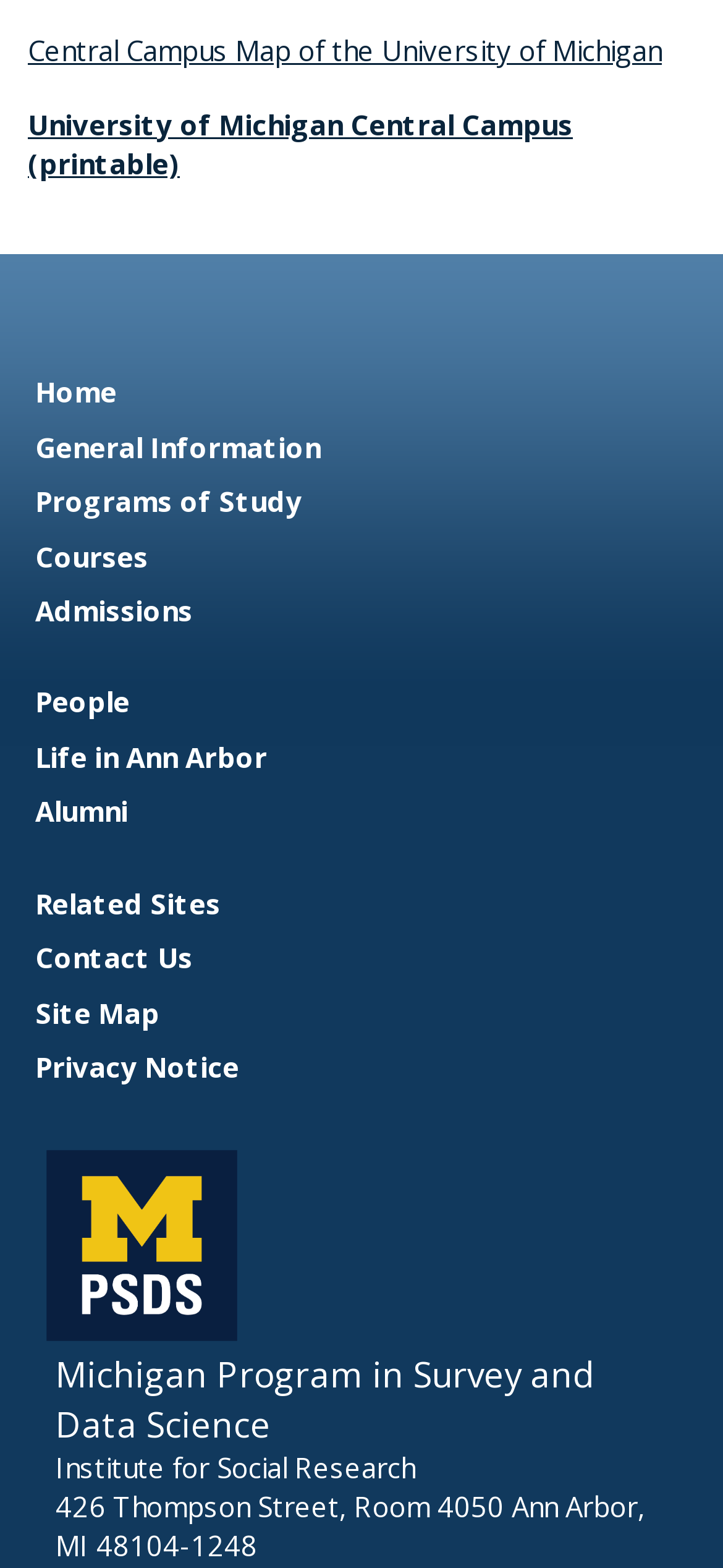What is the name of the program related to survey and data science?
Based on the visual details in the image, please answer the question thoroughly.

I determined the answer by looking at the link 'Michigan Program in Survey and Data Science' and the associated image with the same name, which suggests that it is a program related to survey and data science.